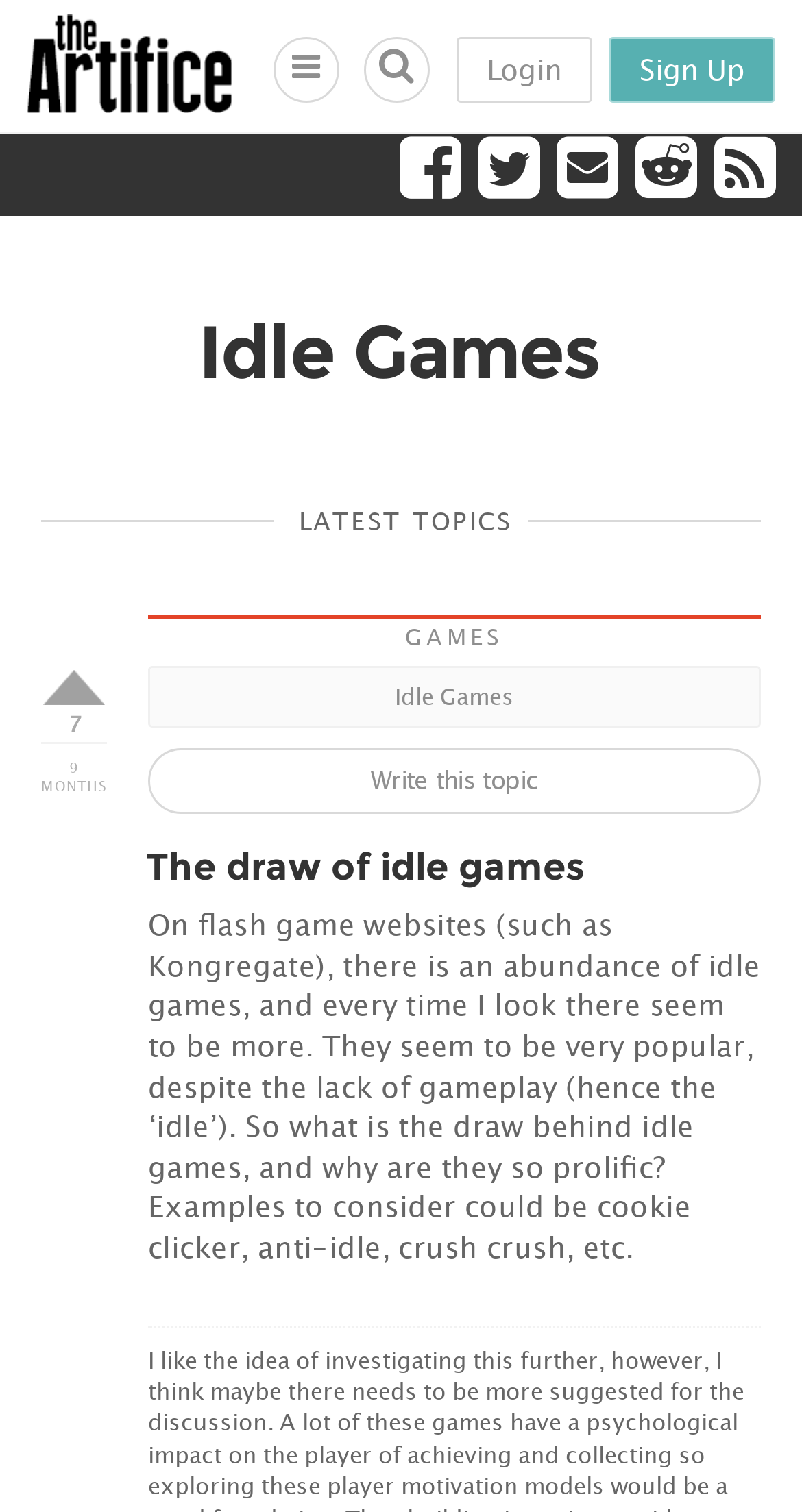Please identify the bounding box coordinates of the element's region that needs to be clicked to fulfill the following instruction: "Visit the homepage of The Artifice". The bounding box coordinates should consist of four float numbers between 0 and 1, i.e., [left, top, right, bottom].

[0.033, 0.052, 0.29, 0.08]